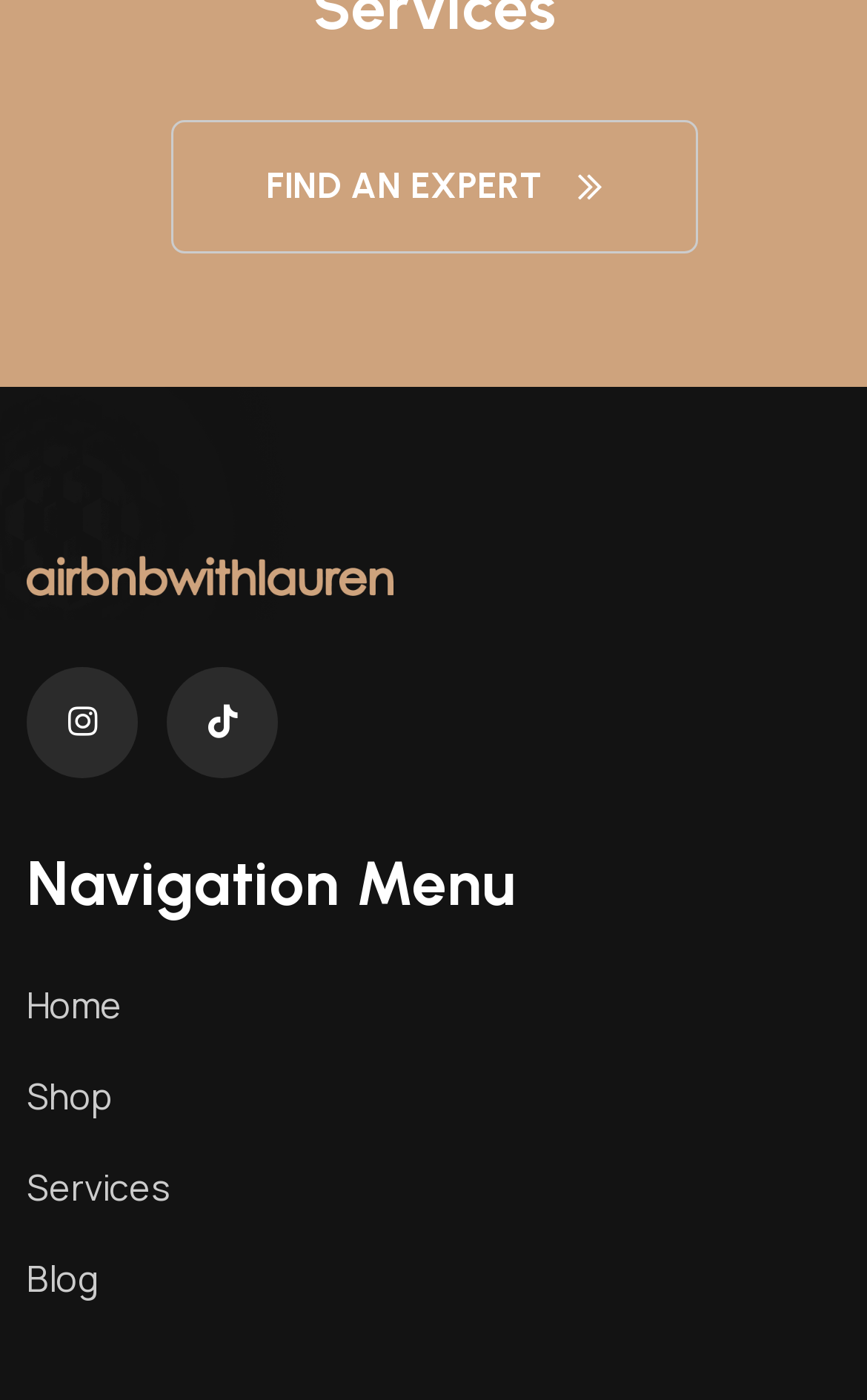Respond with a single word or phrase:
What is the purpose of the 'FIND AN EXPERT' link?

Find an expert